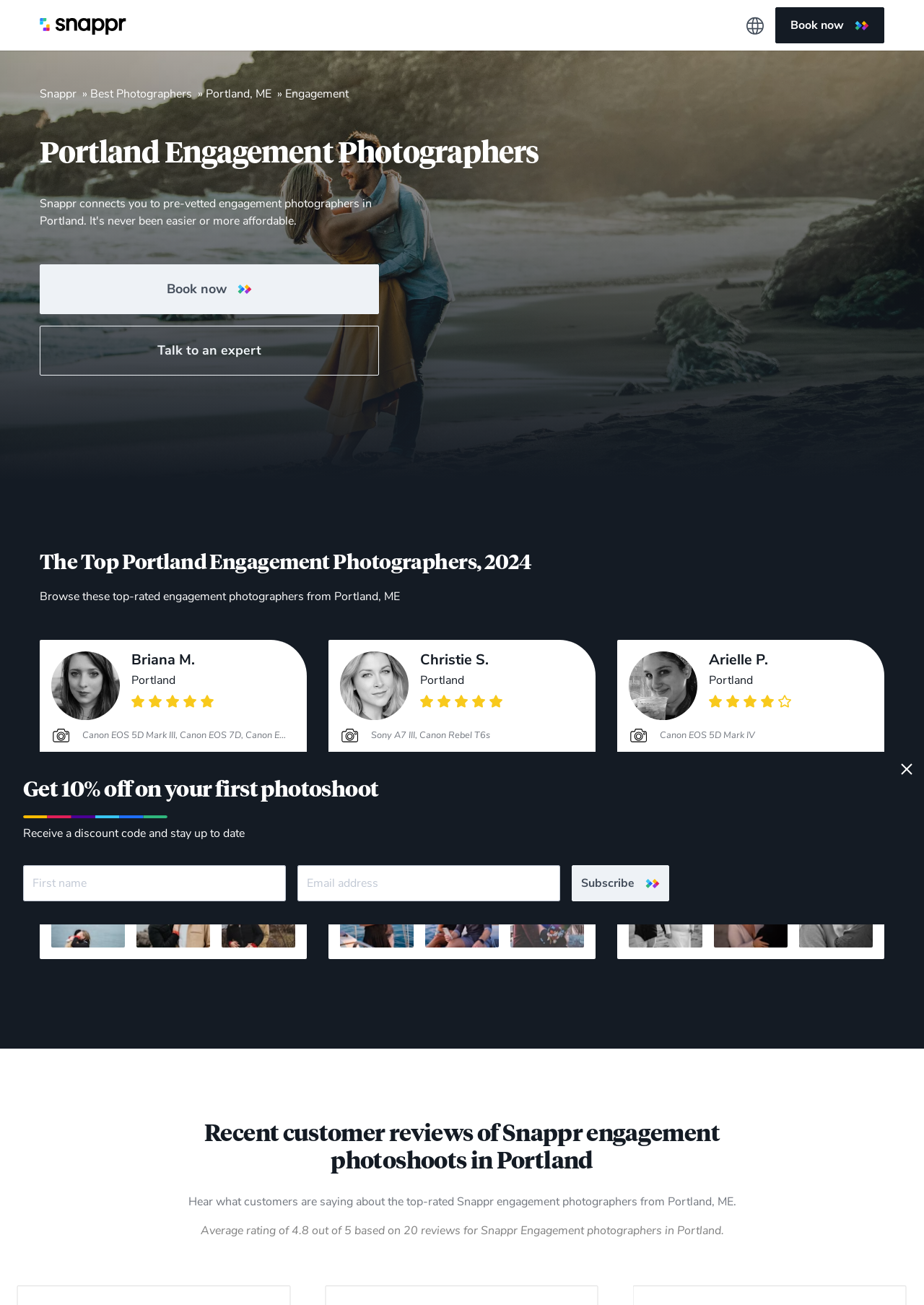Could you locate the bounding box coordinates for the section that should be clicked to accomplish this task: "Get 10% off on your first photoshoot".

[0.025, 0.598, 0.41, 0.614]